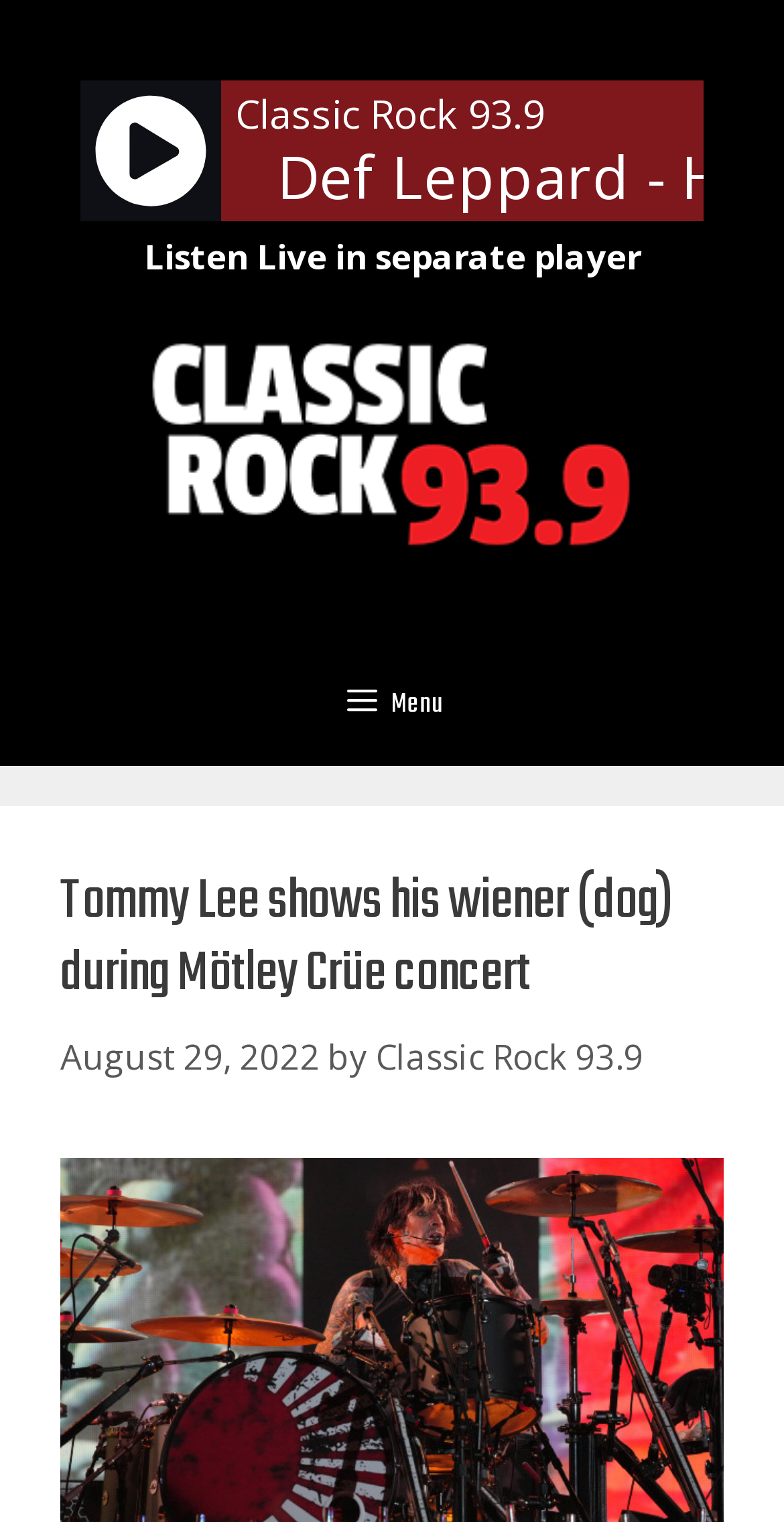Give a concise answer of one word or phrase to the question: 
What is the purpose of the button in the navigation?

Menu